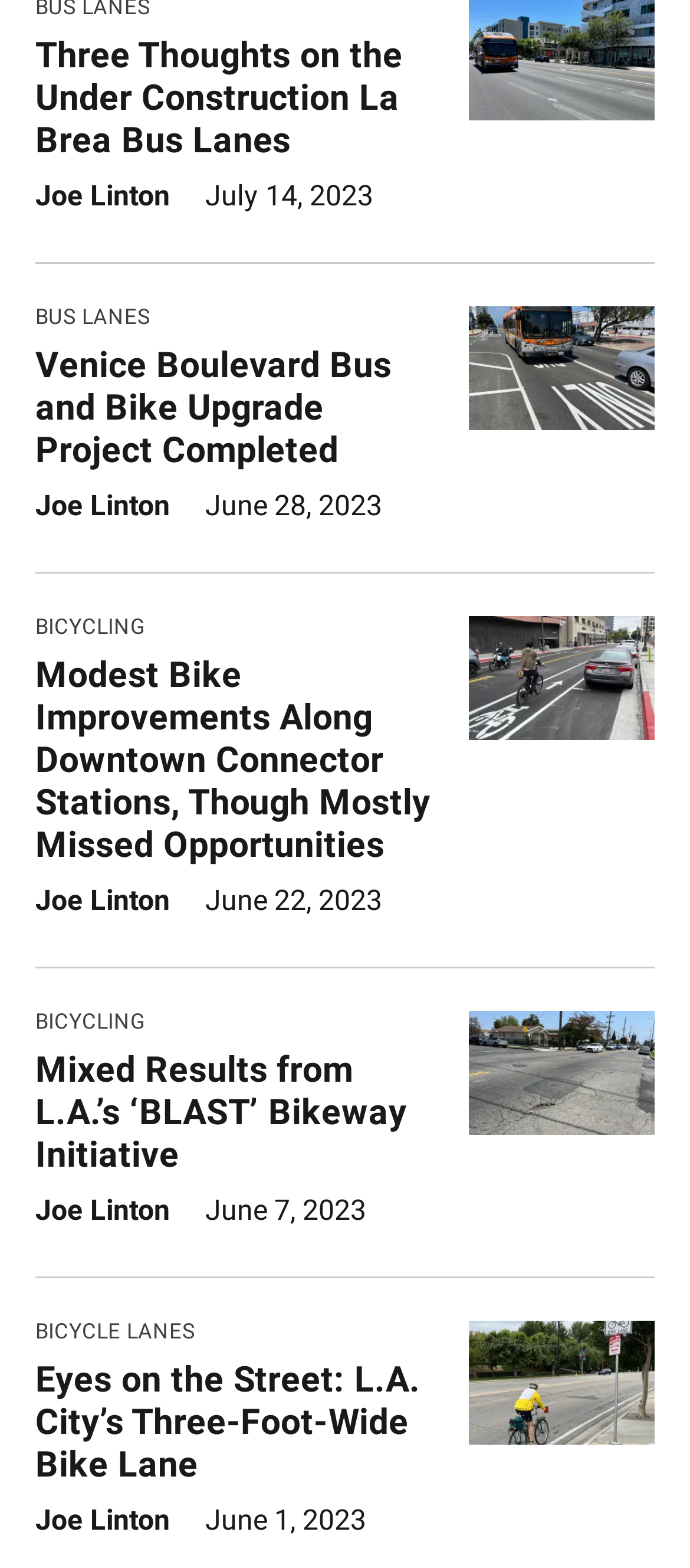What is the title of the first article?
Look at the image and answer with only one word or phrase.

Three Thoughts on the Under Construction La Brea Bus Lanes